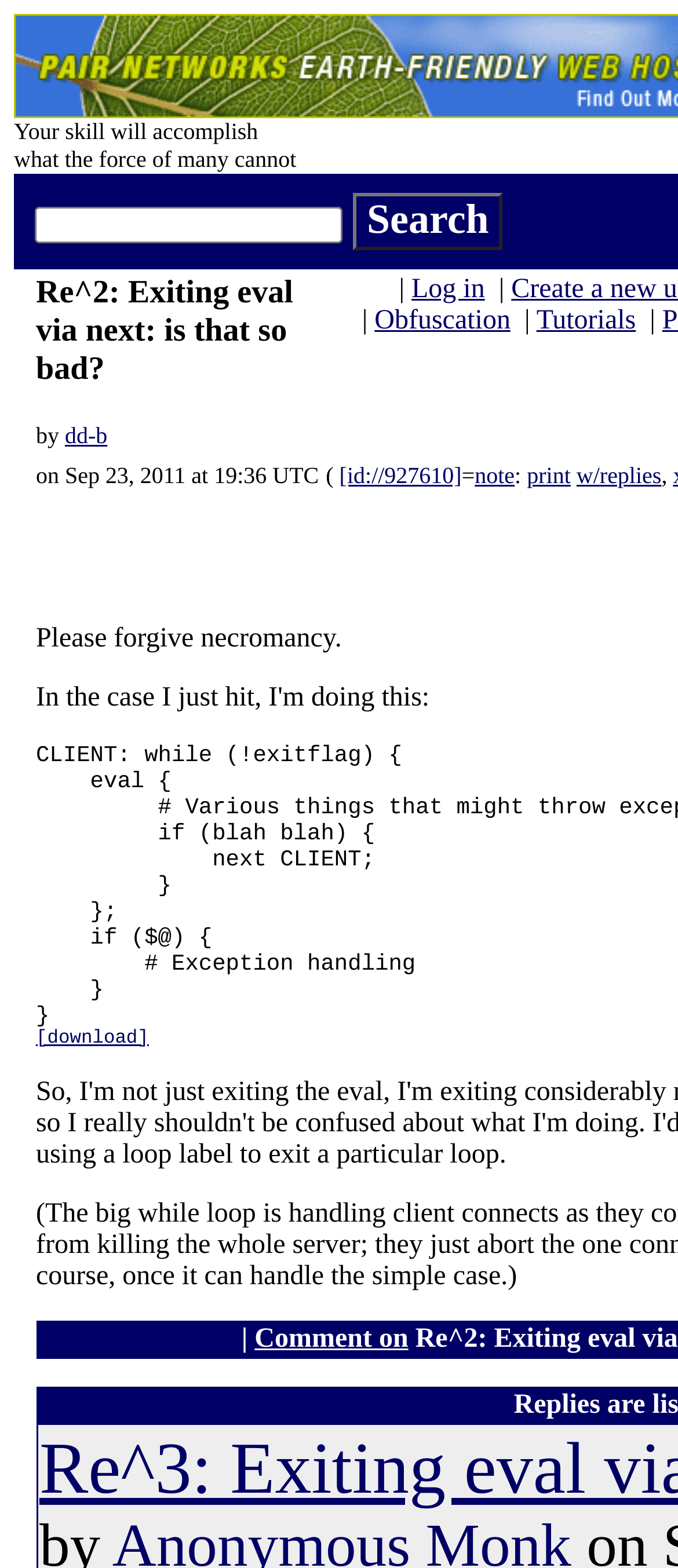Please identify the bounding box coordinates of the area I need to click to accomplish the following instruction: "Read the tutorial".

[0.791, 0.195, 0.938, 0.214]